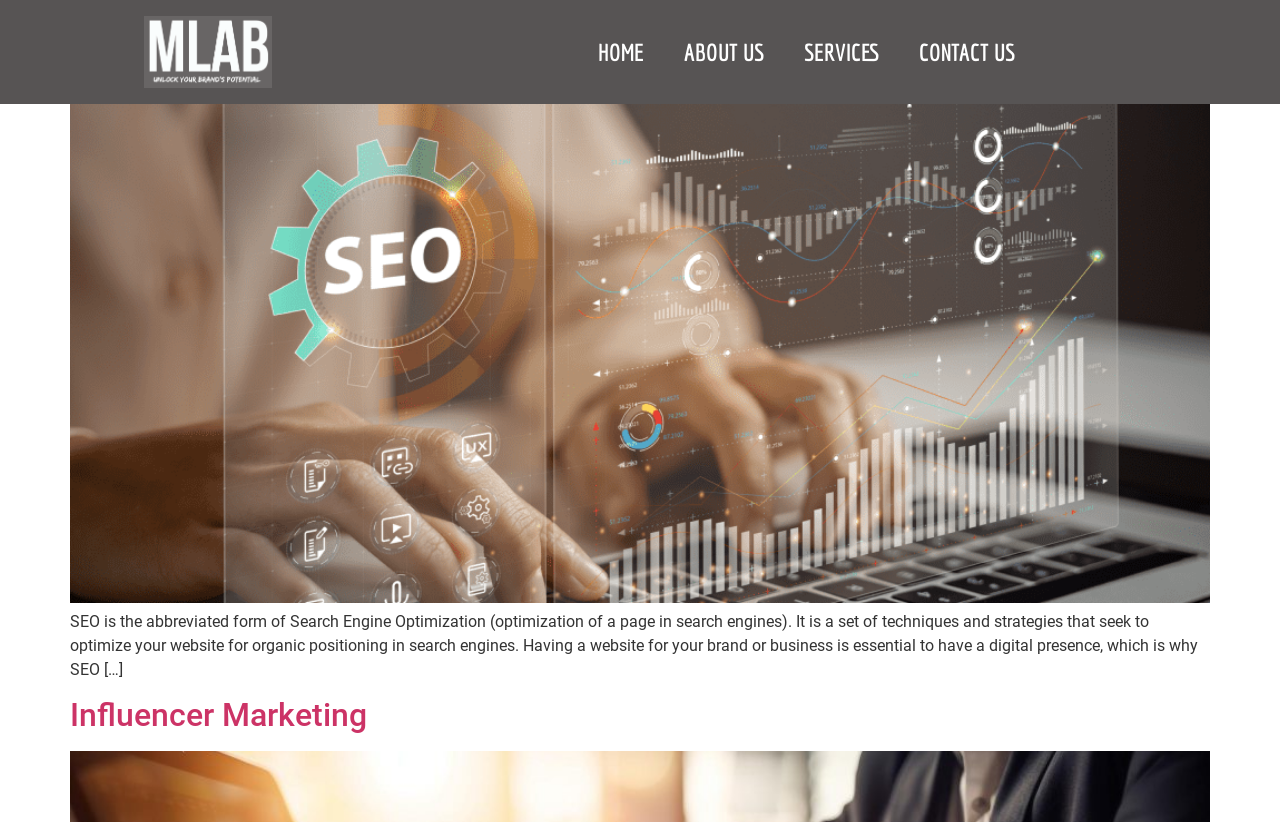What is the purpose of SEO?
Please give a detailed and thorough answer to the question, covering all relevant points.

According to the webpage, SEO is essential to have a digital presence, and its purpose is to optimize a website for organic positioning in search engines.